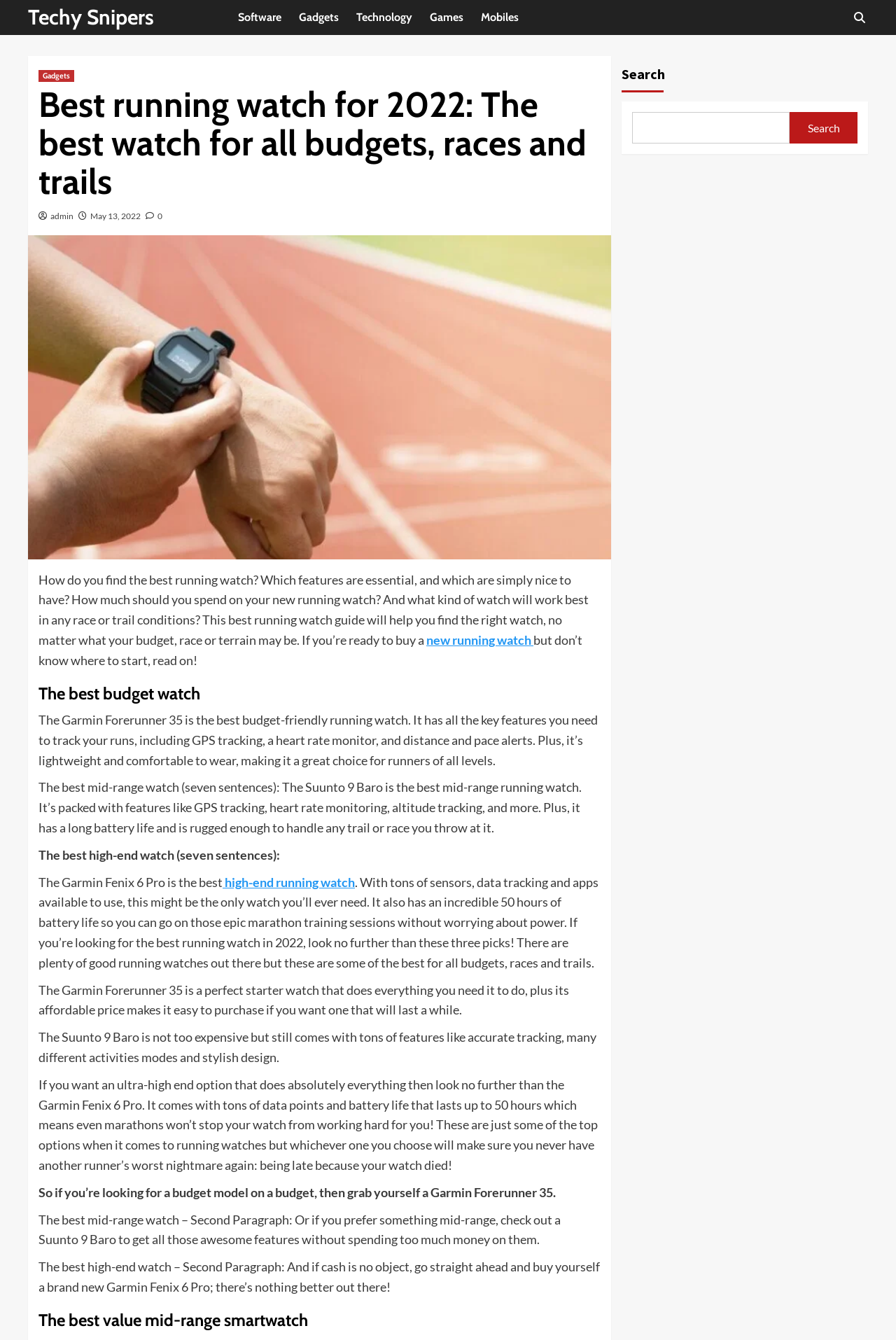How many hours of battery life does the Garmin Fenix 6 Pro have? Look at the image and give a one-word or short phrase answer.

50 hours